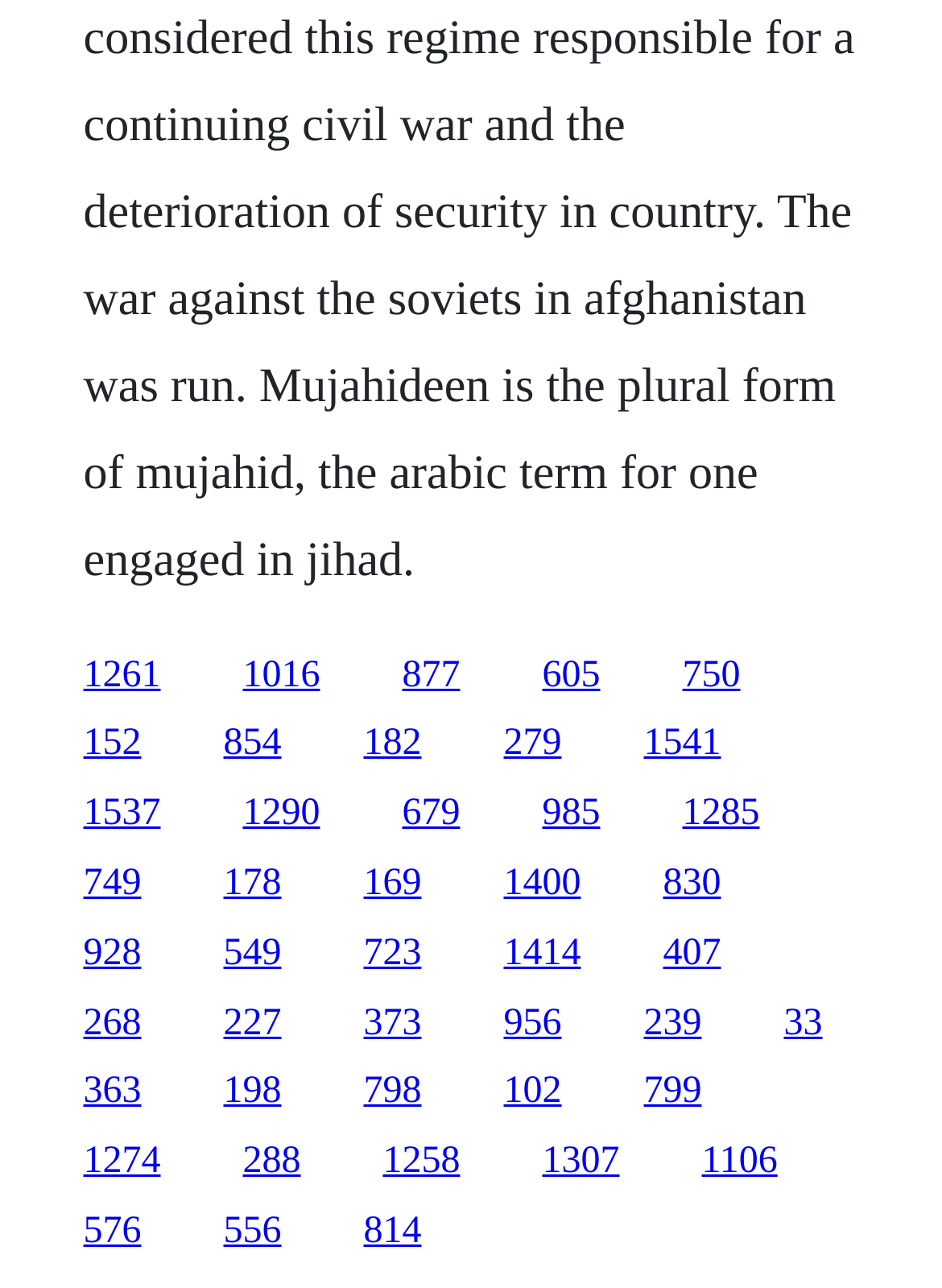Respond with a single word or phrase for the following question: 
What is the horizontal position of the last link?

0.832